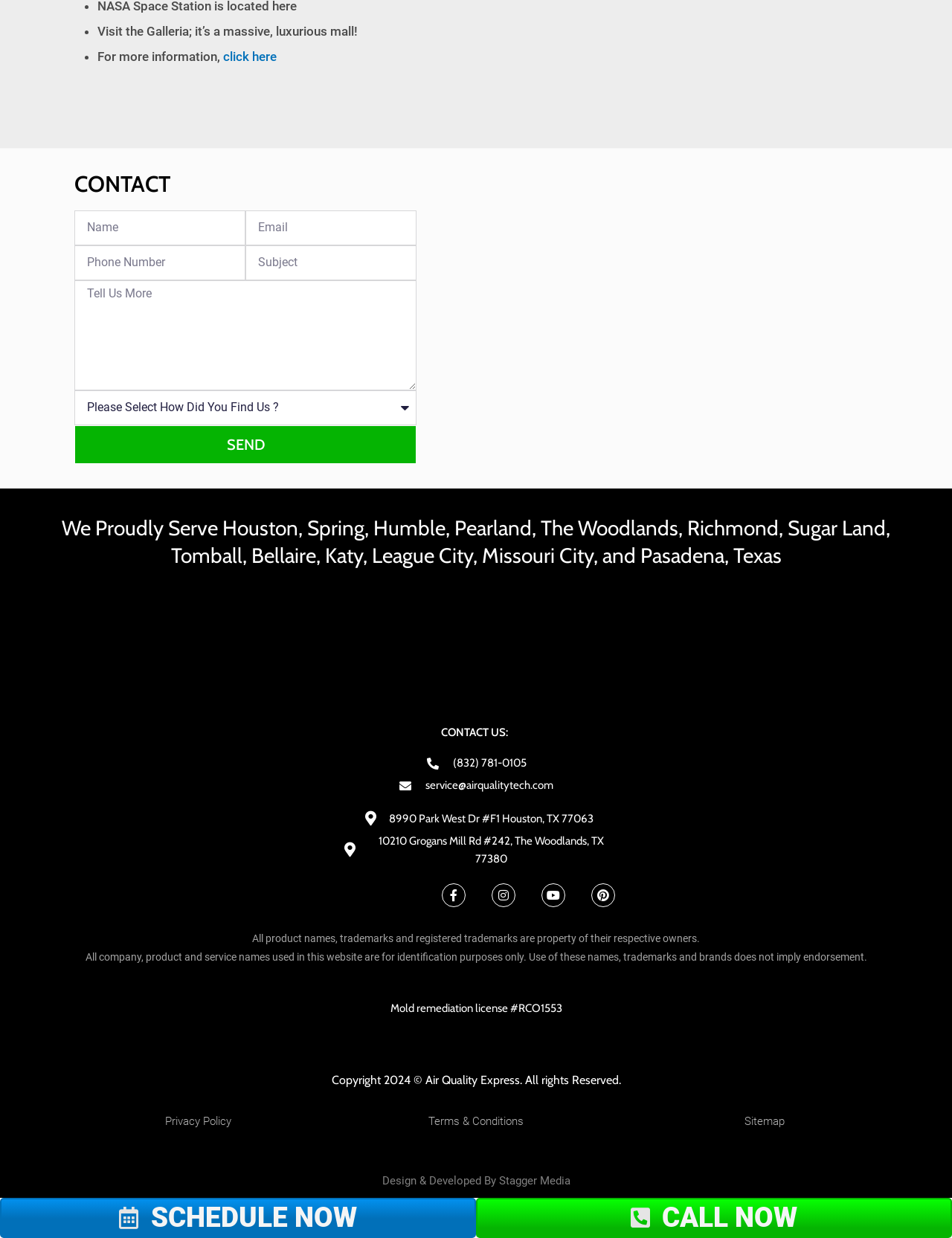Identify the bounding box coordinates of the element that should be clicked to fulfill this task: "Click the link to contact us". The coordinates should be provided as four float numbers between 0 and 1, i.e., [left, top, right, bottom].

[0.354, 0.609, 0.646, 0.624]